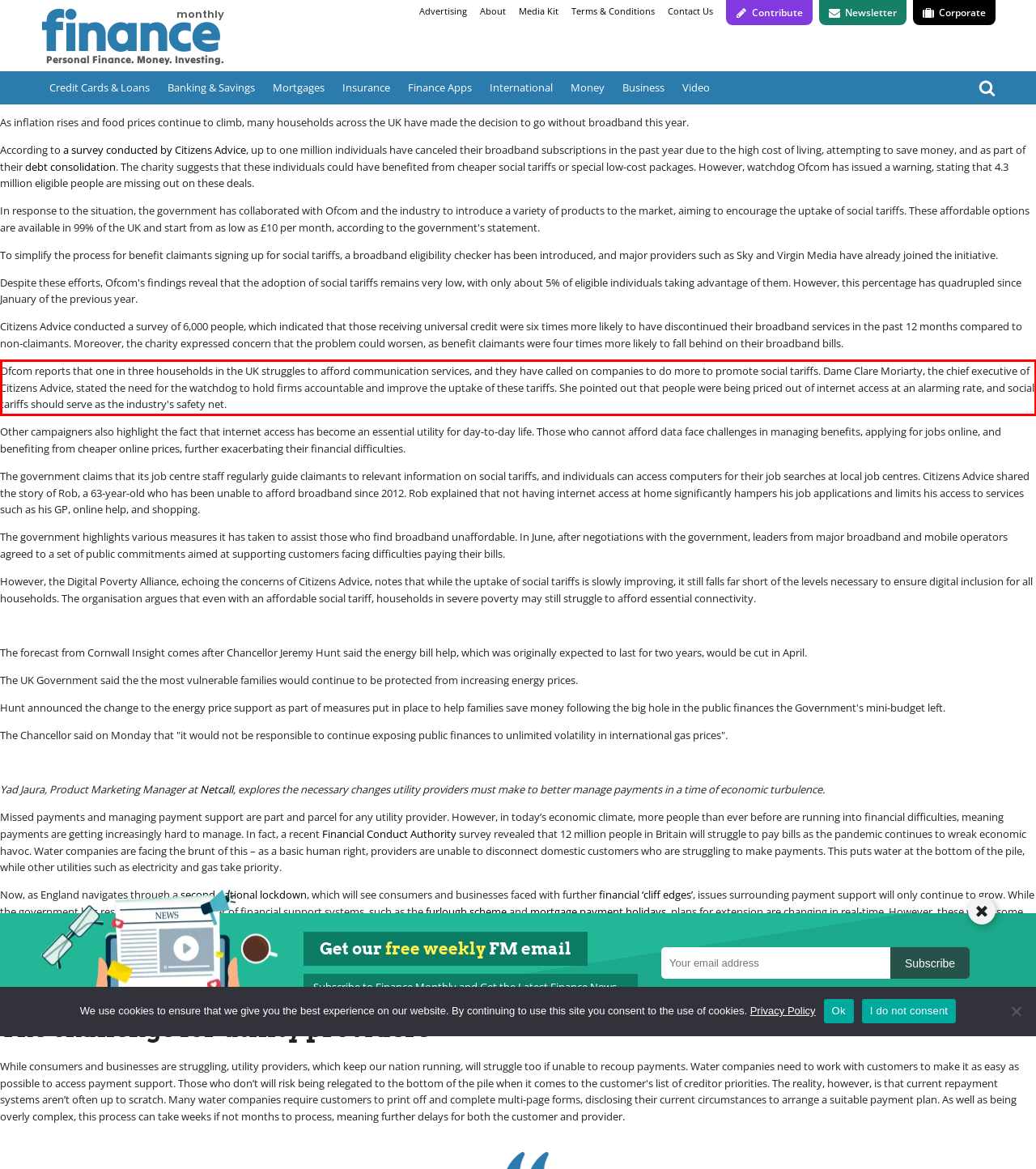Using OCR, extract the text content found within the red bounding box in the given webpage screenshot.

Ofcom reports that one in three households in the UK struggles to afford communication services, and they have called on companies to do more to promote social tariffs. Dame Clare Moriarty, the chief executive of Citizens Advice, stated the need for the watchdog to hold firms accountable and improve the uptake of these tariffs. She pointed out that people were being priced out of internet access at an alarming rate, and social tariffs should serve as the industry's safety net.